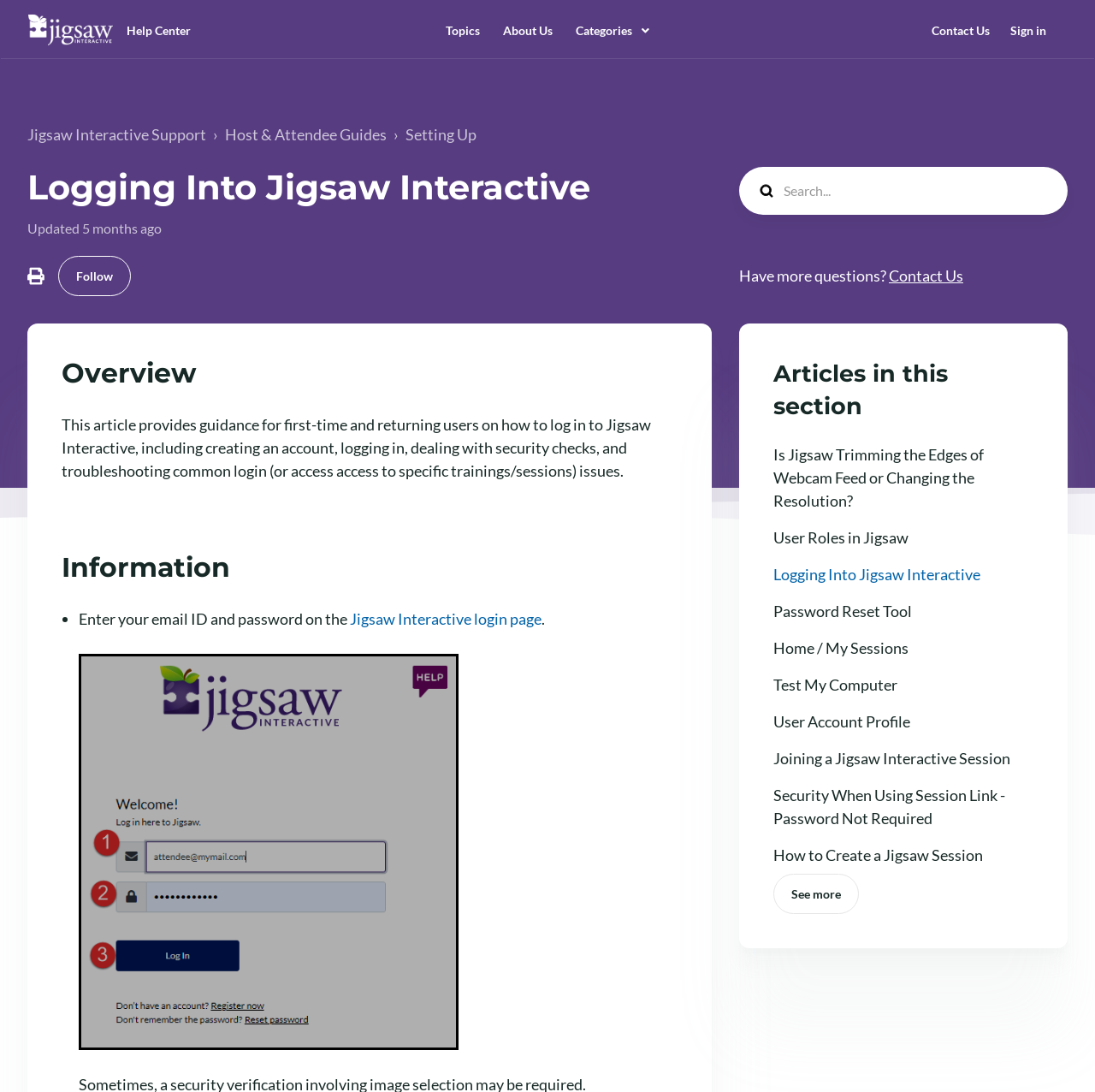What is the purpose of this webpage?
Based on the image, answer the question with as much detail as possible.

Based on the webpage content, it appears that the purpose of this webpage is to provide guidance for first-time and returning users on how to log in to Jigsaw Interactive, including creating an account, logging in, dealing with security checks, and troubleshooting common login issues.